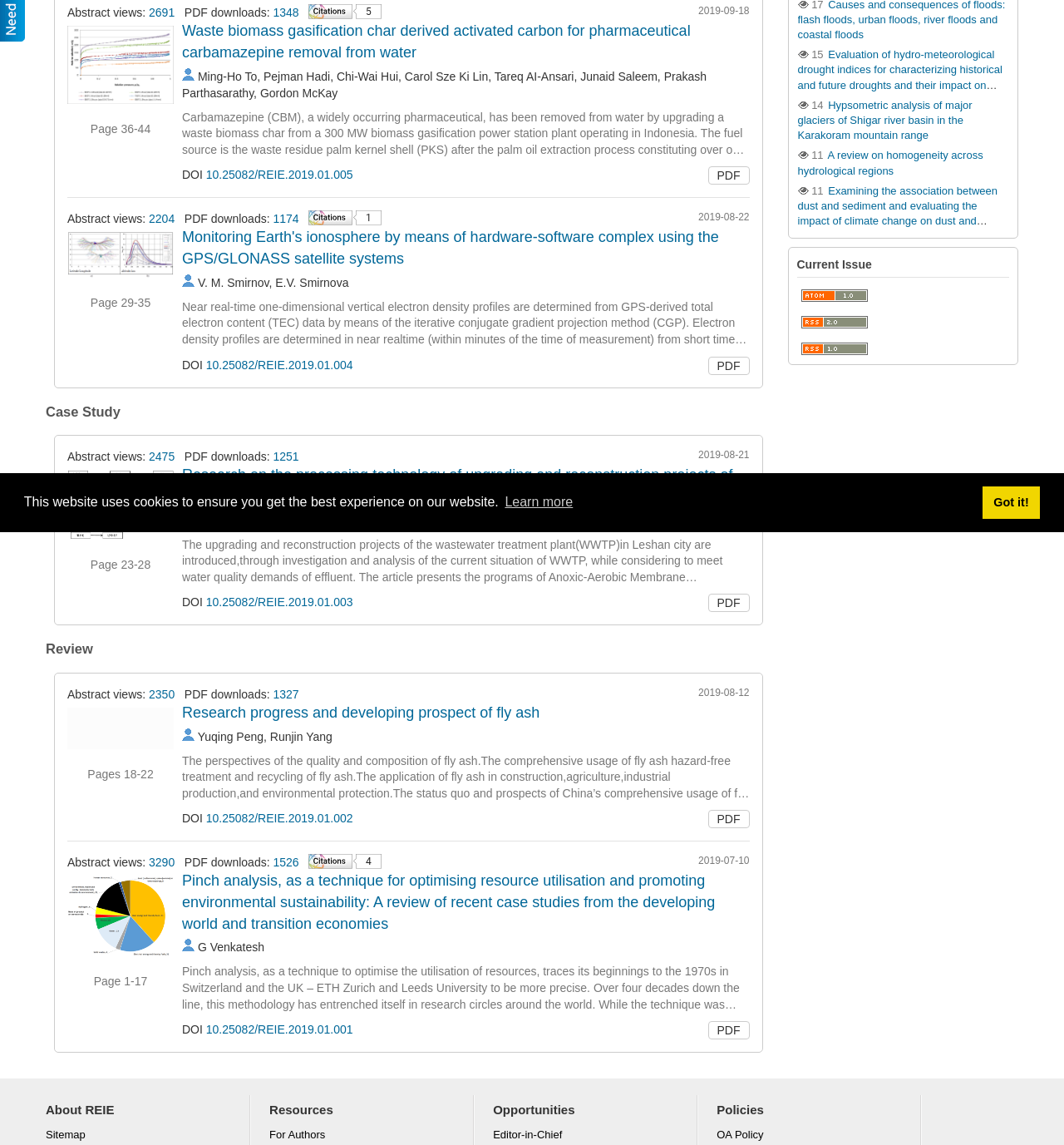Using the element description provided, determine the bounding box coordinates in the format (top-left x, top-left y, bottom-right x, bottom-right y). Ensure that all values are floating point numbers between 0 and 1. Element description: 10.25082/REIE.2019.01.002

[0.194, 0.709, 0.332, 0.721]